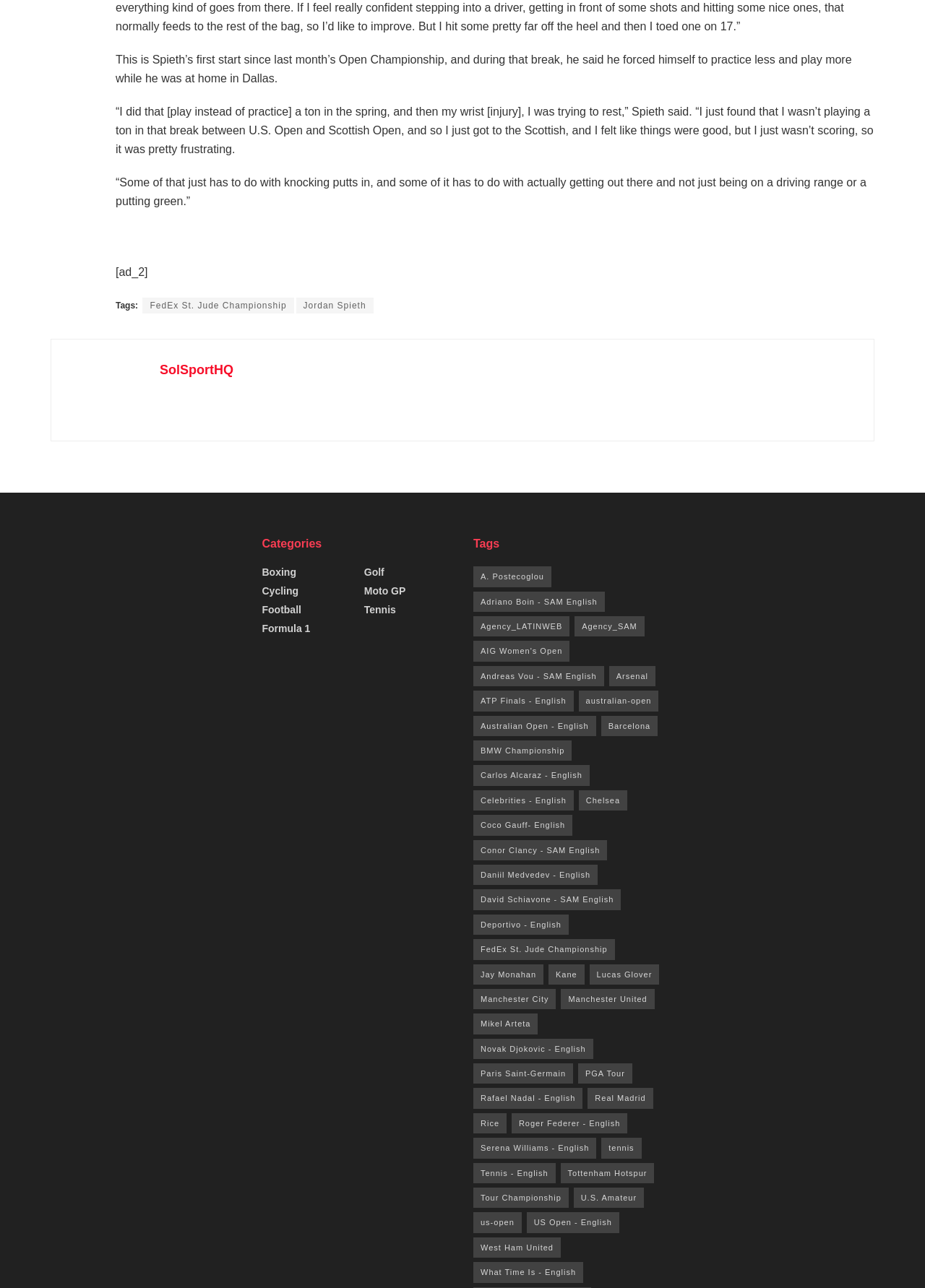Locate the bounding box coordinates of the element I should click to achieve the following instruction: "Click on the link to Jordan Spieth".

[0.32, 0.231, 0.404, 0.243]